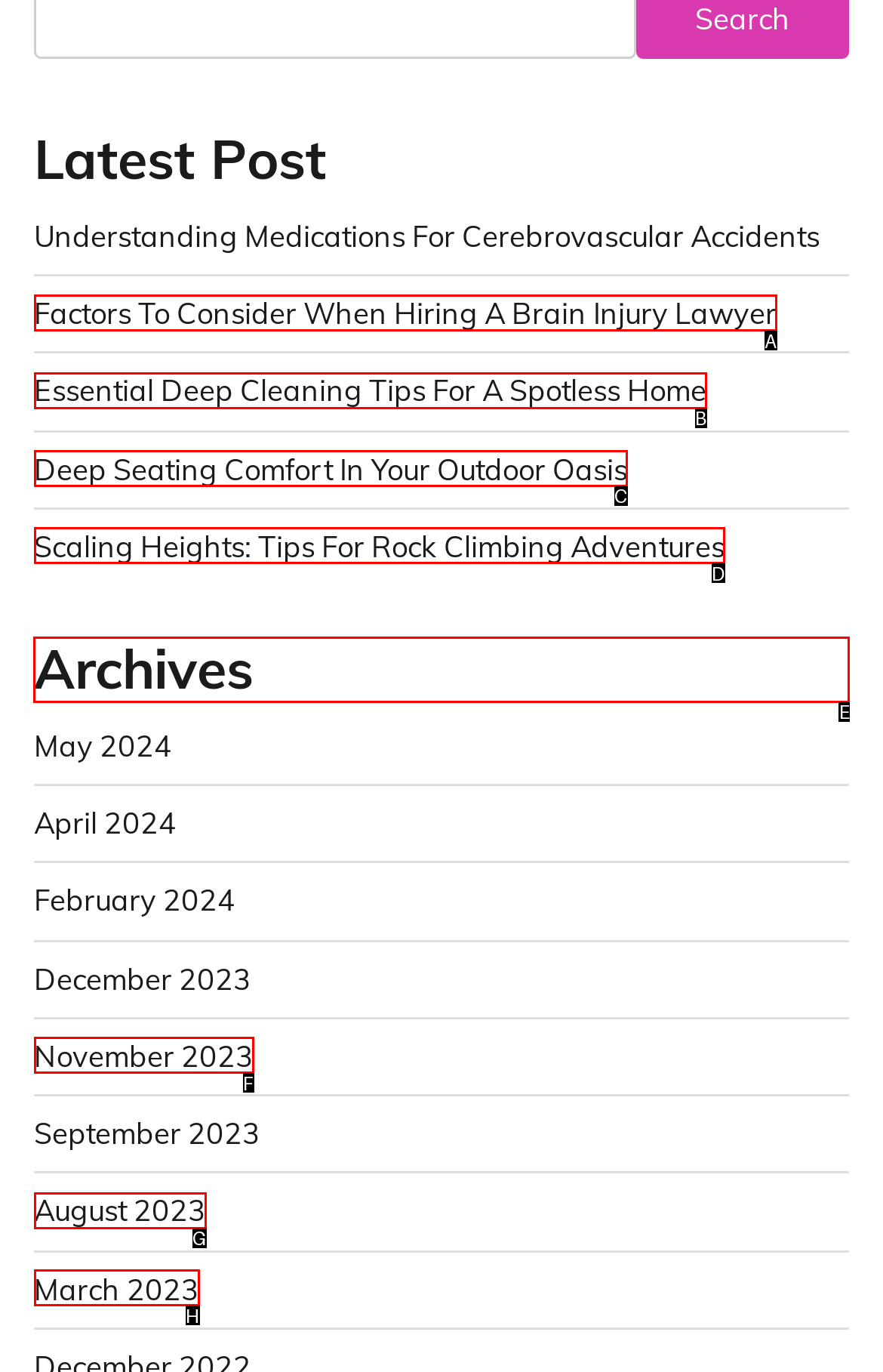Select the right option to accomplish this task: browse archives. Reply with the letter corresponding to the correct UI element.

E